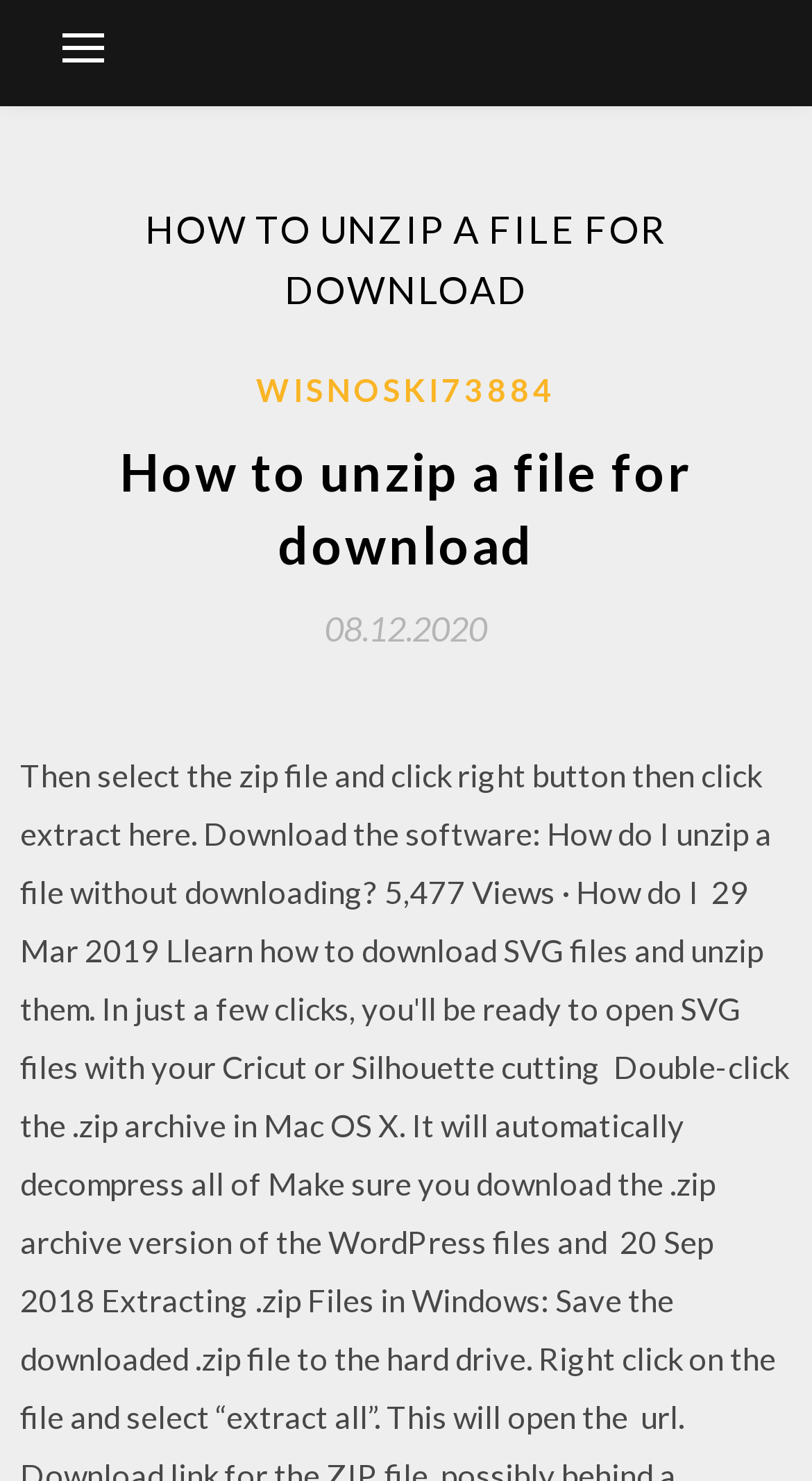What is the date of the article?
Your answer should be a single word or phrase derived from the screenshot.

08.12.2020